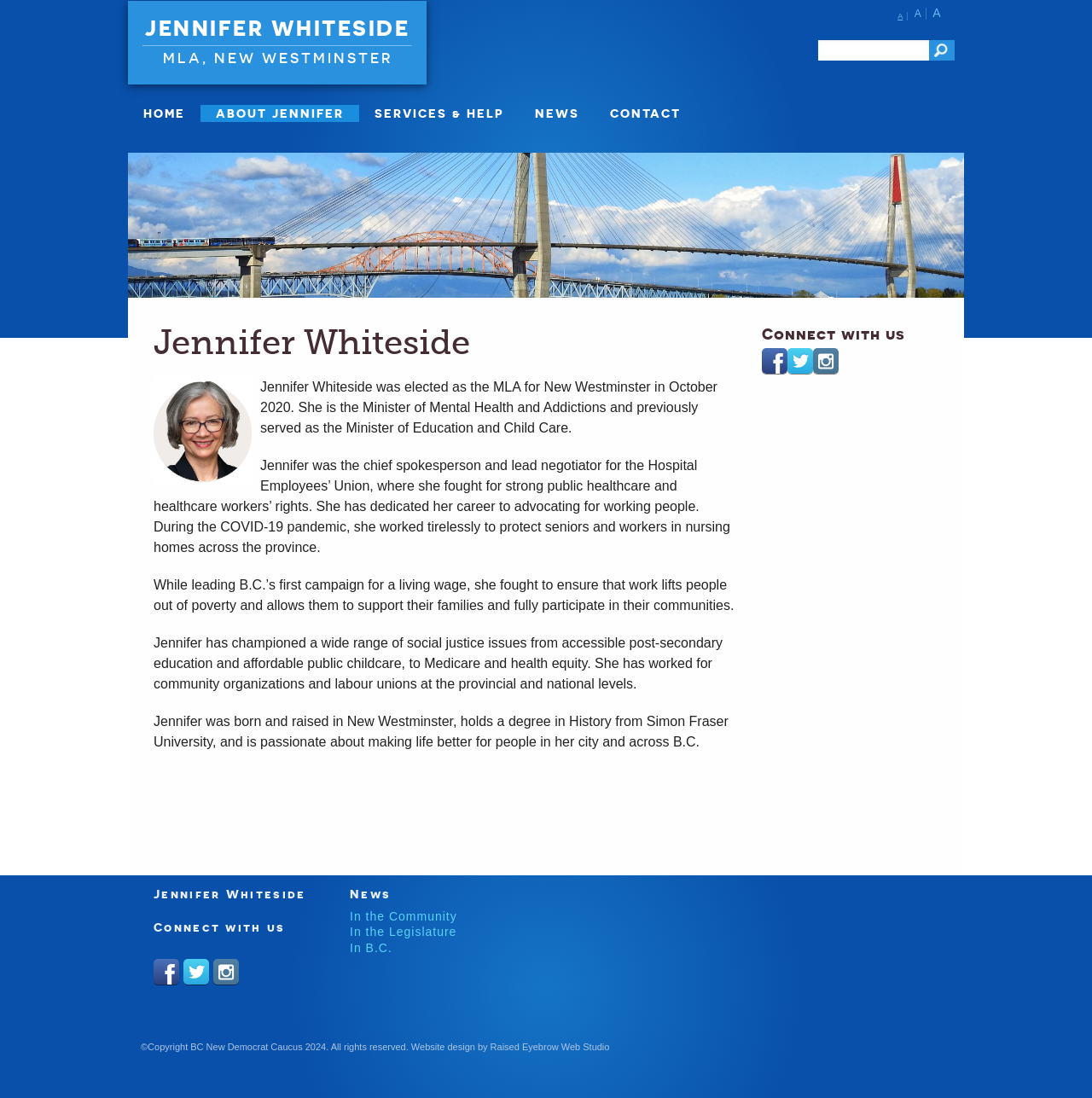Highlight the bounding box coordinates of the element you need to click to perform the following instruction: "Click on 'Good Home Of Life'."

None